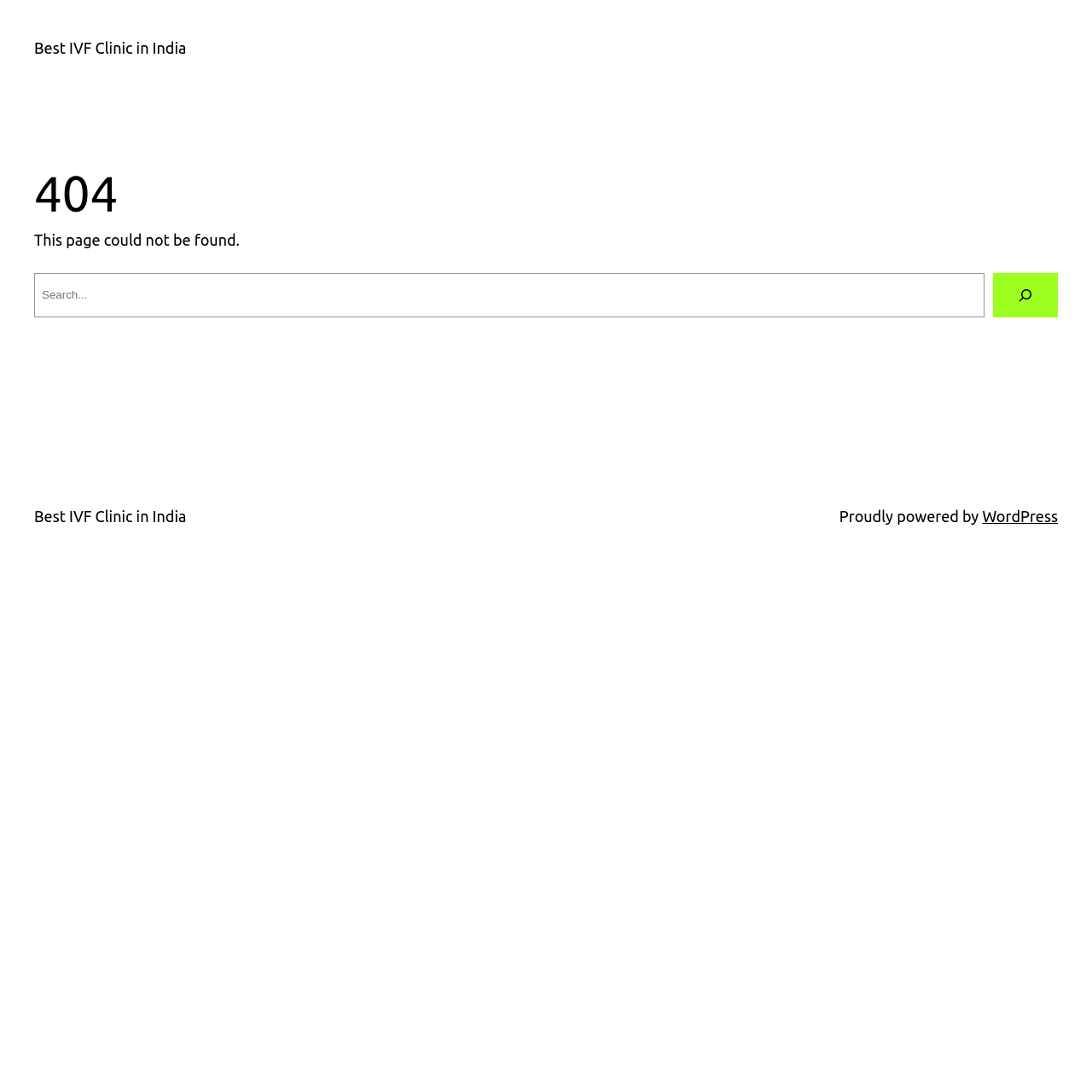Utilize the details in the image to thoroughly answer the following question: What is the error message on this page?

I found the error message by looking at the StaticText element with the text 'This page could not be found.' which is a child of the main element.